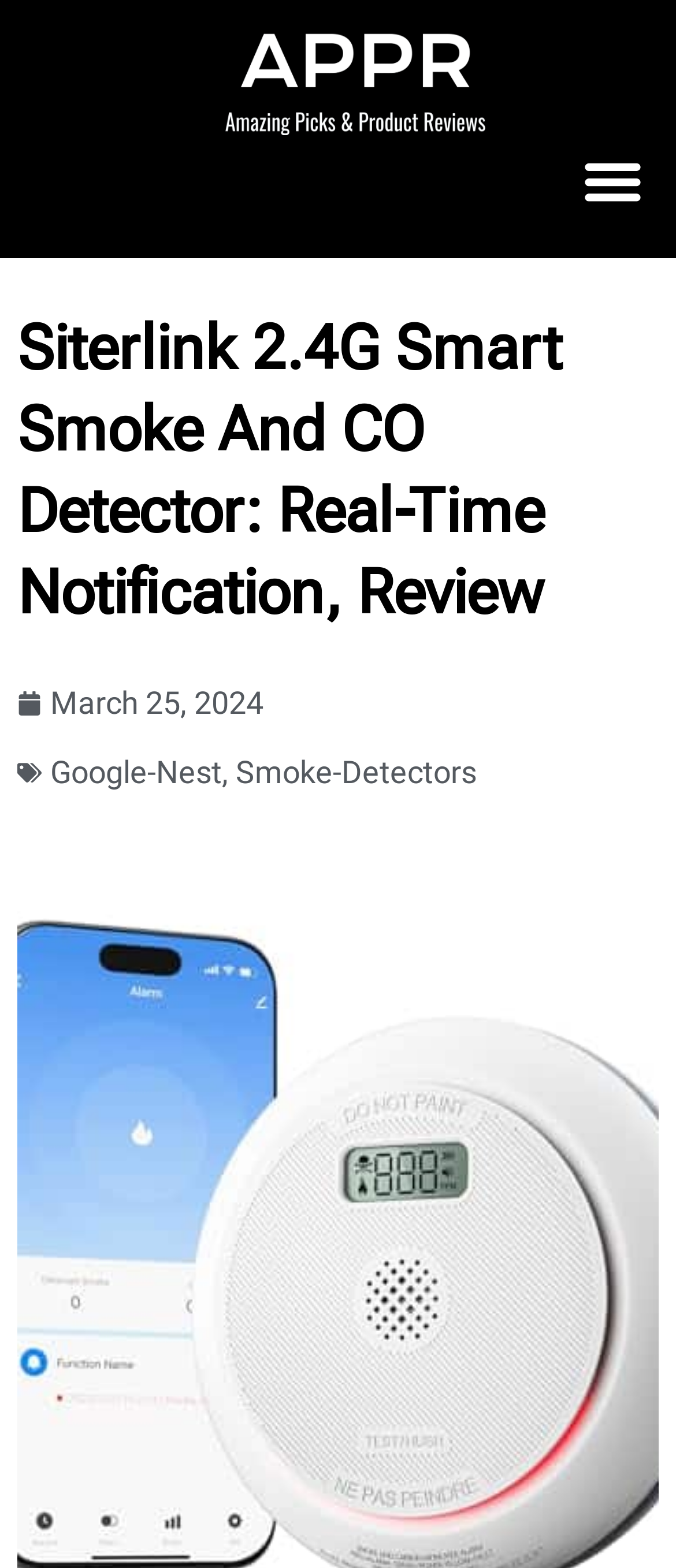Carefully examine the image and provide an in-depth answer to the question: What is the type of detector being reviewed?

I found the type of detector by looking at the heading element on the webpage, which contains the text 'Siterlink 2.4G Smart Smoke And CO Detector: Real-Time Notification, Review', and extracting the relevant information.